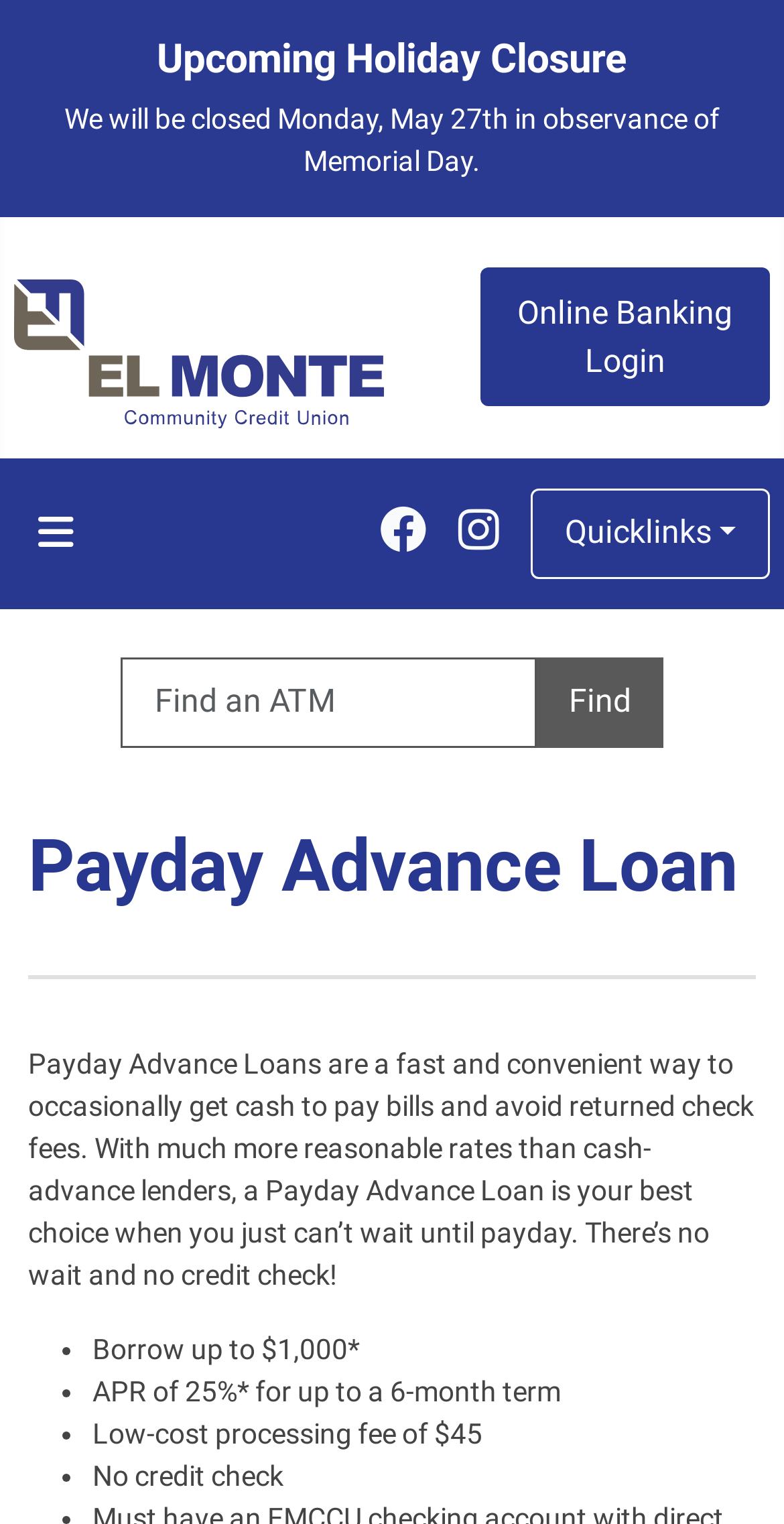Analyze the image and give a detailed response to the question:
What is the purpose of a Payday Advance Loan?

I found the answer by reading the description of the Payday Advance Loan, which mentions that it is a fast and convenient way to occasionally get cash to pay bills and avoid returned check fees.